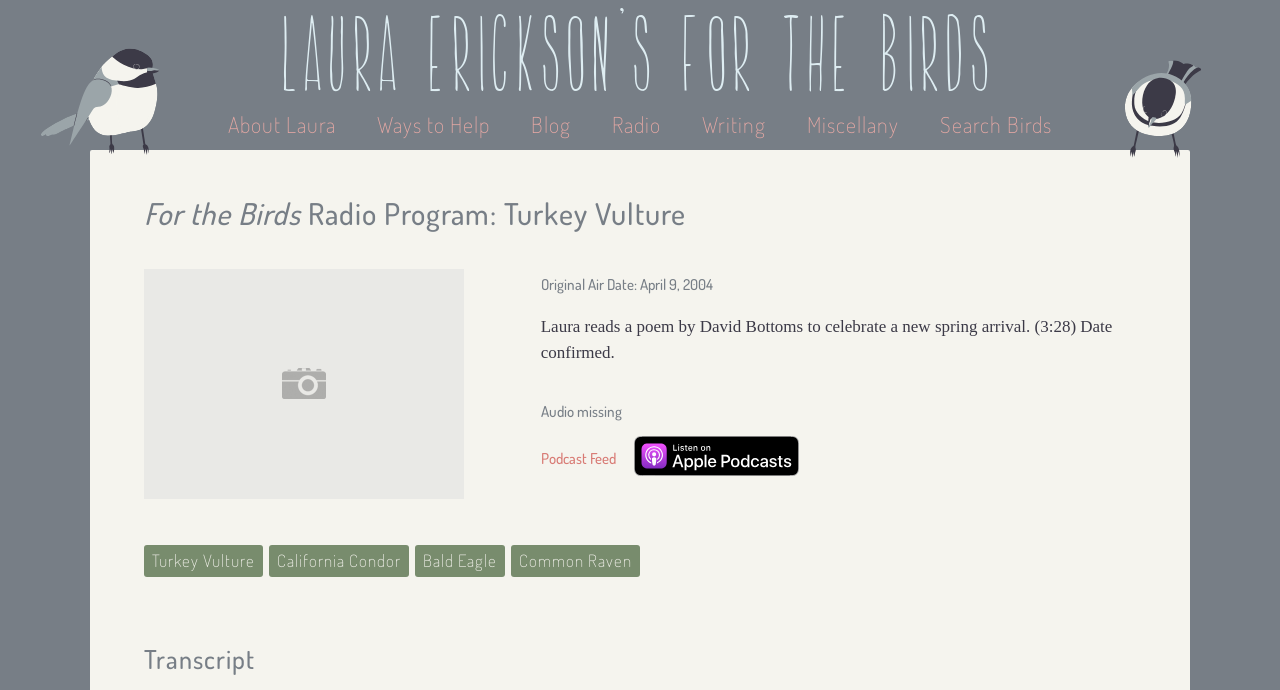Please determine the bounding box coordinates of the clickable area required to carry out the following instruction: "Click the Cotown link". The coordinates must be four float numbers between 0 and 1, represented as [left, top, right, bottom].

None